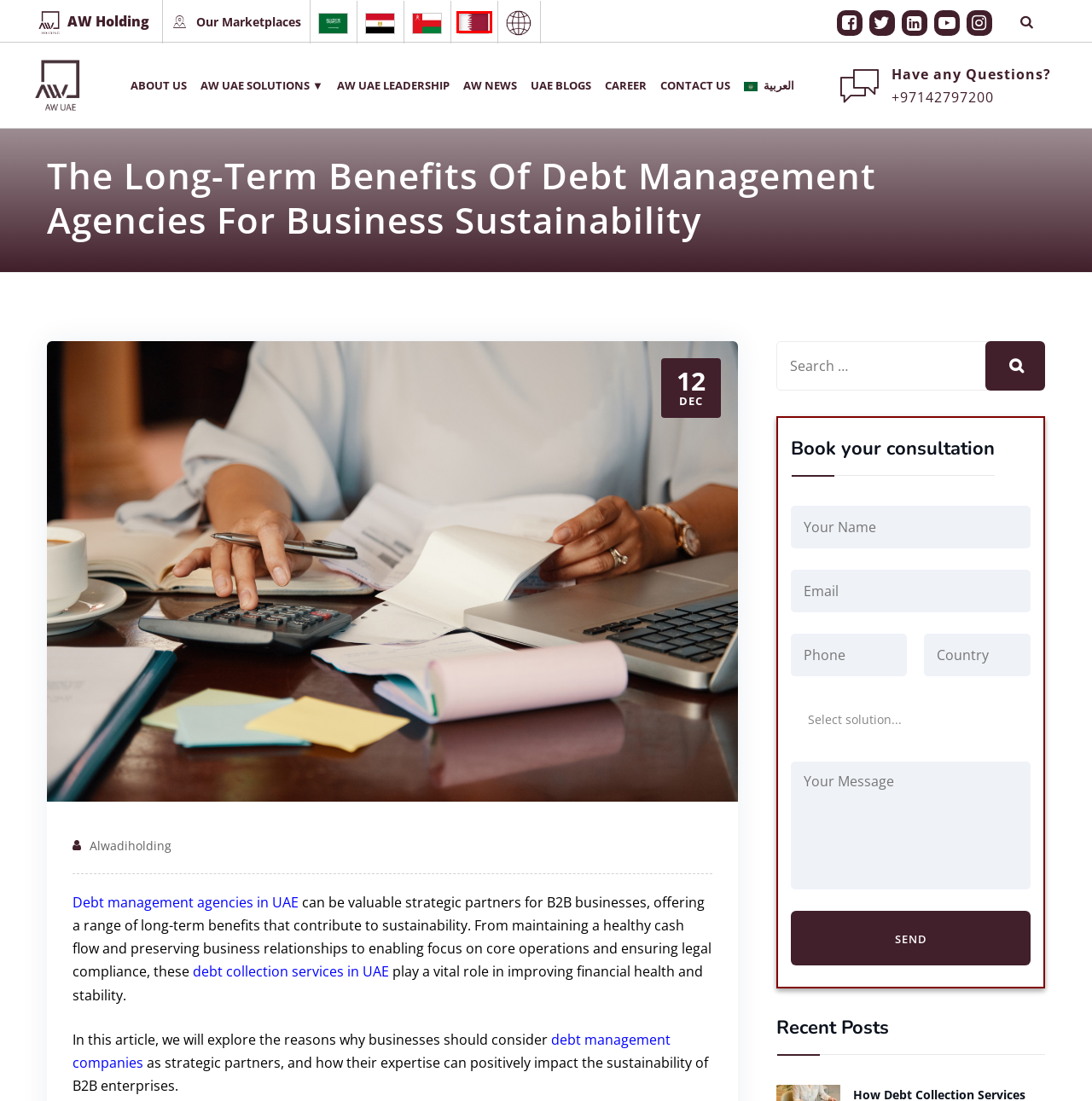Please examine the screenshot provided, which contains a red bounding box around a UI element. Select the webpage description that most accurately describes the new page displayed after clicking the highlighted element. Here are the candidates:
A. AW UAE Leadership
B. B2B Debt Collection Service in UAE Dubai | Debt Management Services
C. خدمات تحصيل الديون والتسوية القانونية لديون الشركات في الإمارات
D. Debt Collection Agency Qatar | AW Qatar
E. Debt collection company | B2B Debt Recovery | AW Egypt
F. Debt Collection Agency Saudi Arabia | AW KSA
G. Debt Collection Agency | Debt Management Services | AW UAE
H. About AW Holding - Debt Collection Agency

D